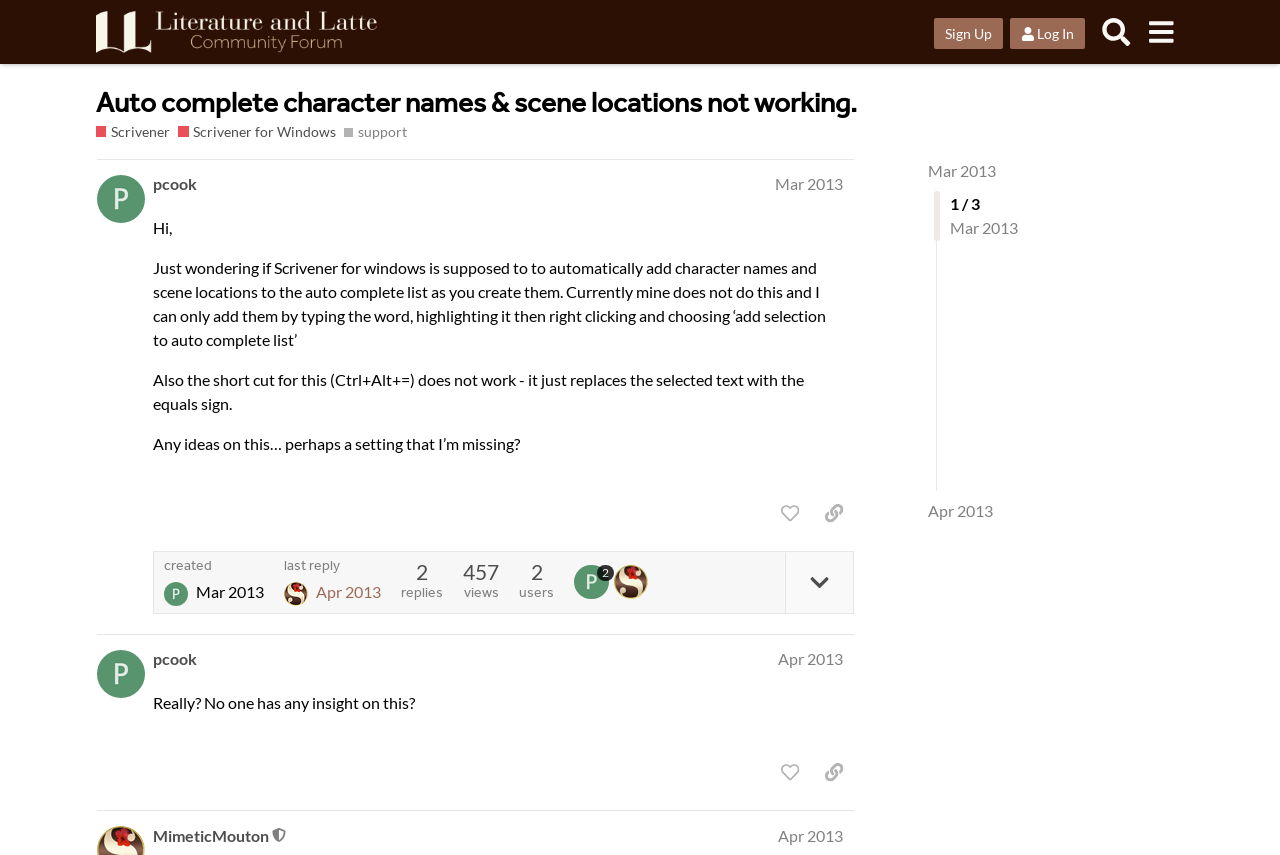Identify the text that serves as the heading for the webpage and generate it.

Auto complete character names & scene locations not working.